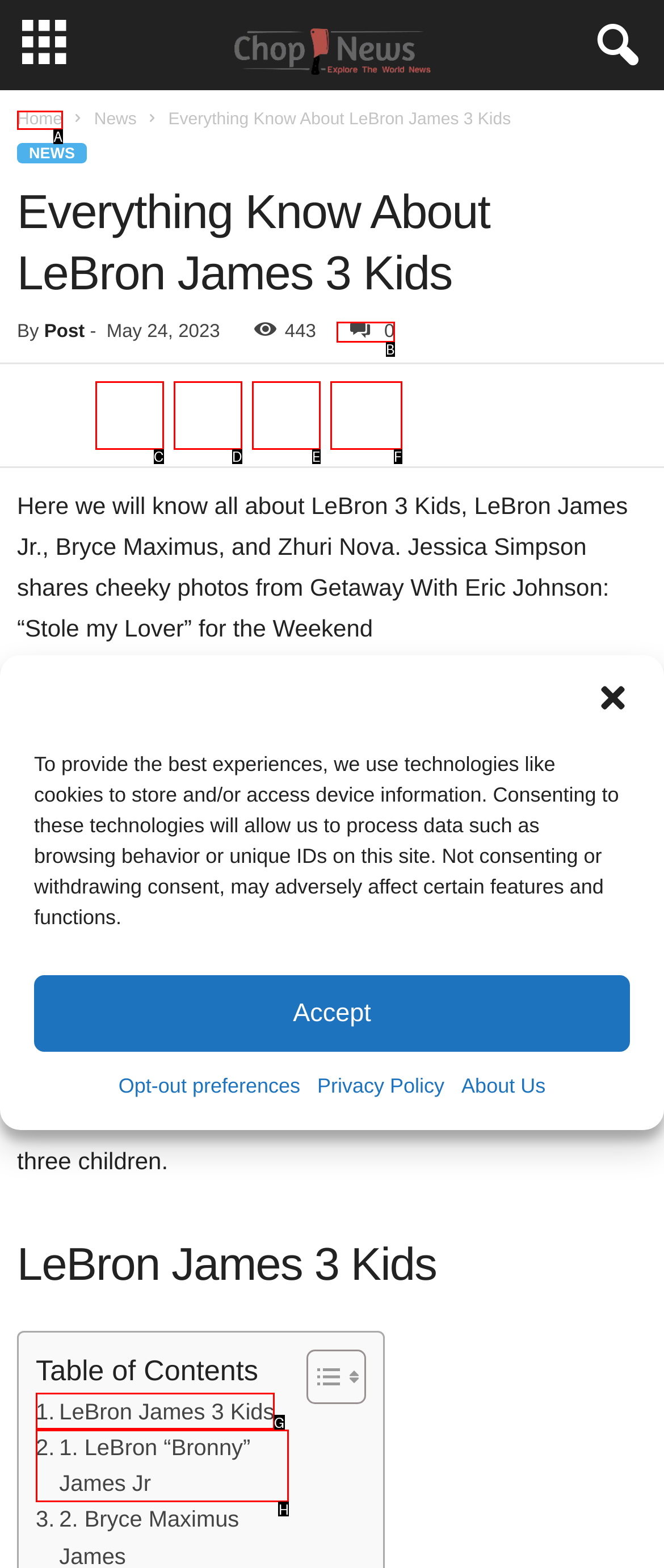Look at the highlighted elements in the screenshot and tell me which letter corresponds to the task: Click the '. 1. LeBron “Bronny” James Jr' link.

H